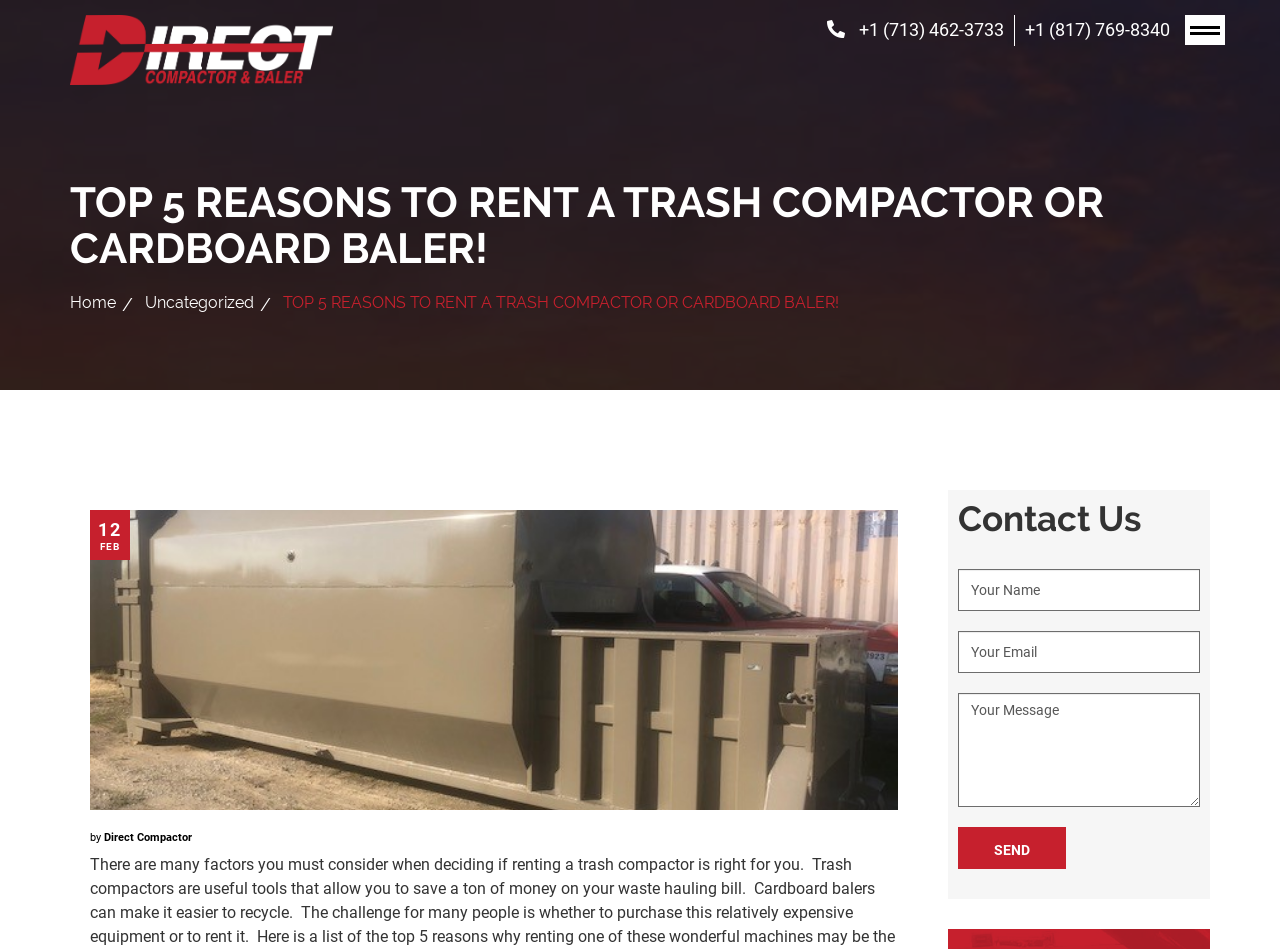Indicate the bounding box coordinates of the element that needs to be clicked to satisfy the following instruction: "Click the Uncategorized link". The coordinates should be four float numbers between 0 and 1, i.e., [left, top, right, bottom].

[0.113, 0.309, 0.198, 0.329]